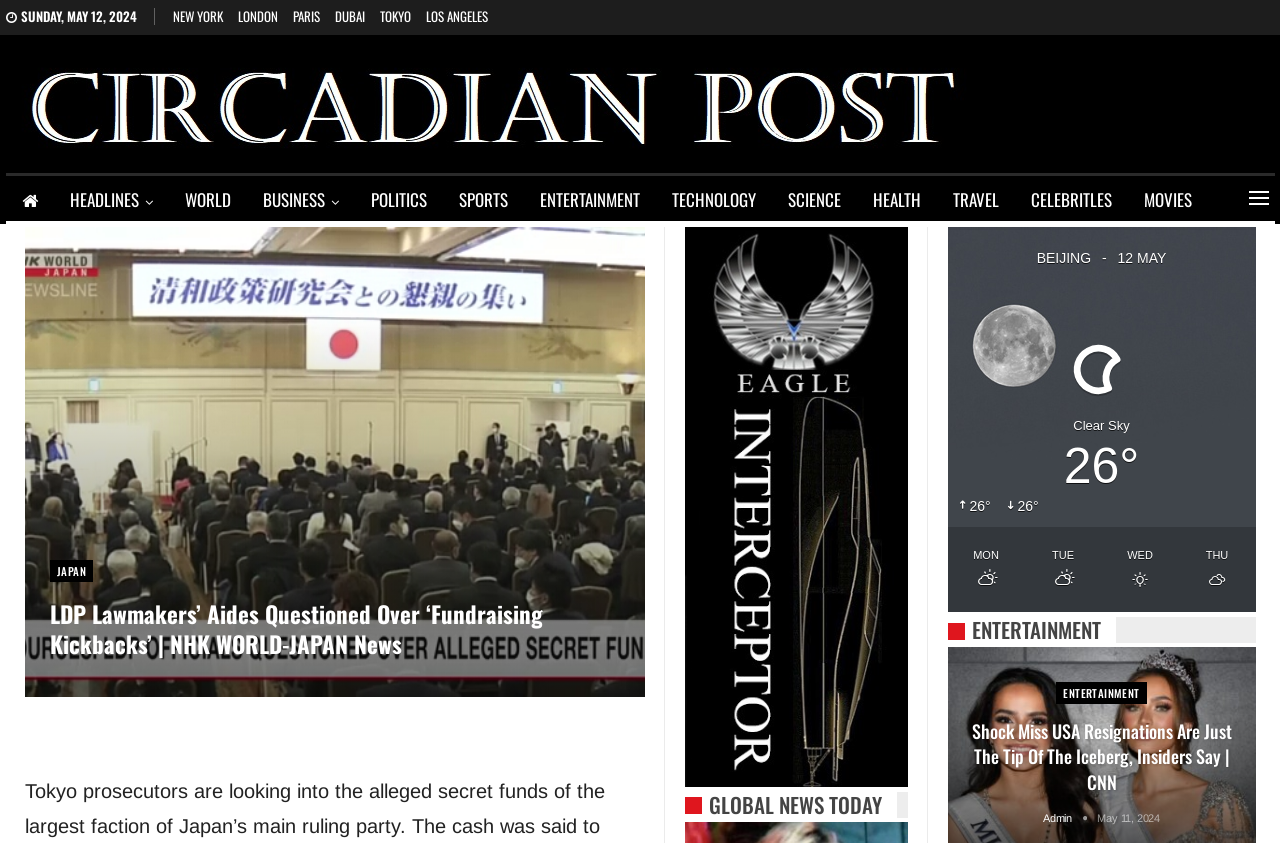Determine the bounding box coordinates of the clickable region to execute the instruction: "Search for something". The coordinates should be four float numbers between 0 and 1, denoted as [left, top, right, bottom].

None